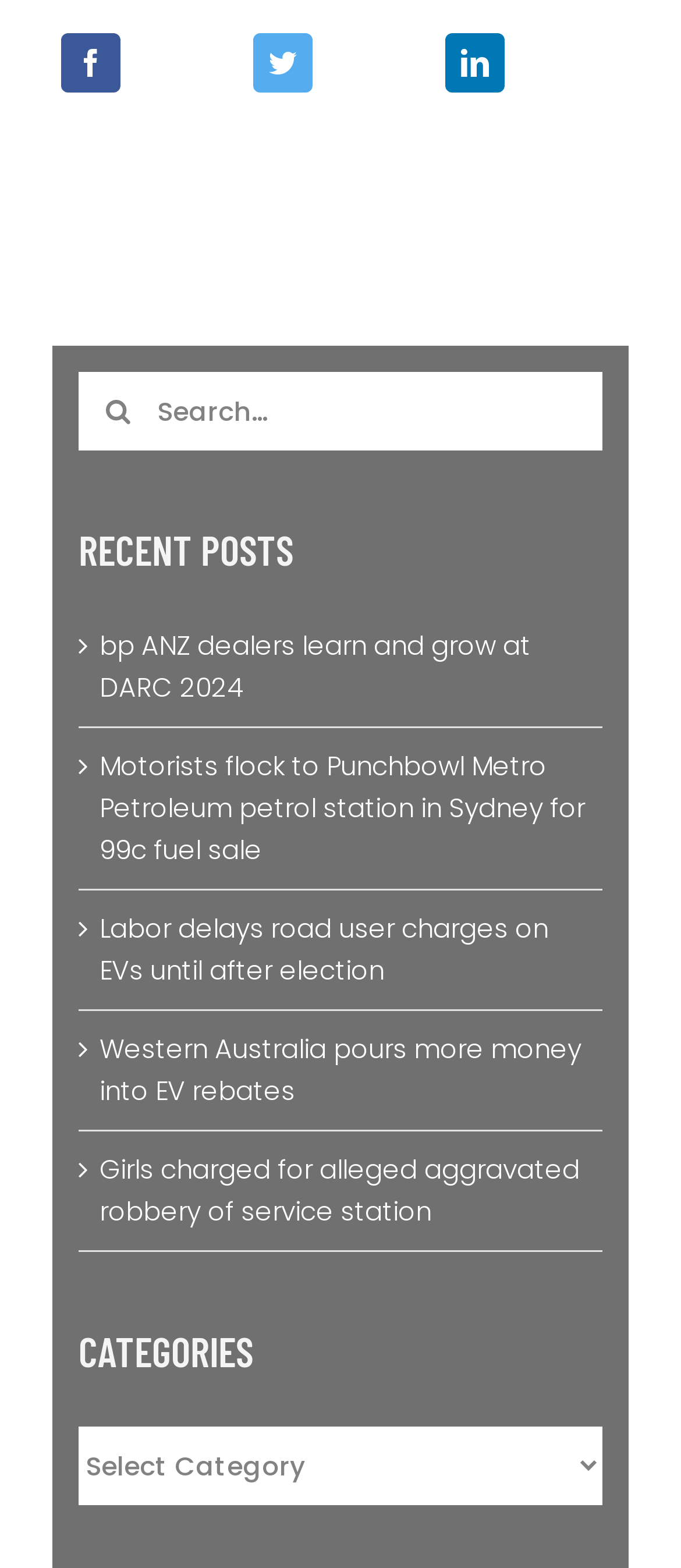How many social media links are there?
Provide a short answer using one word or a brief phrase based on the image.

3